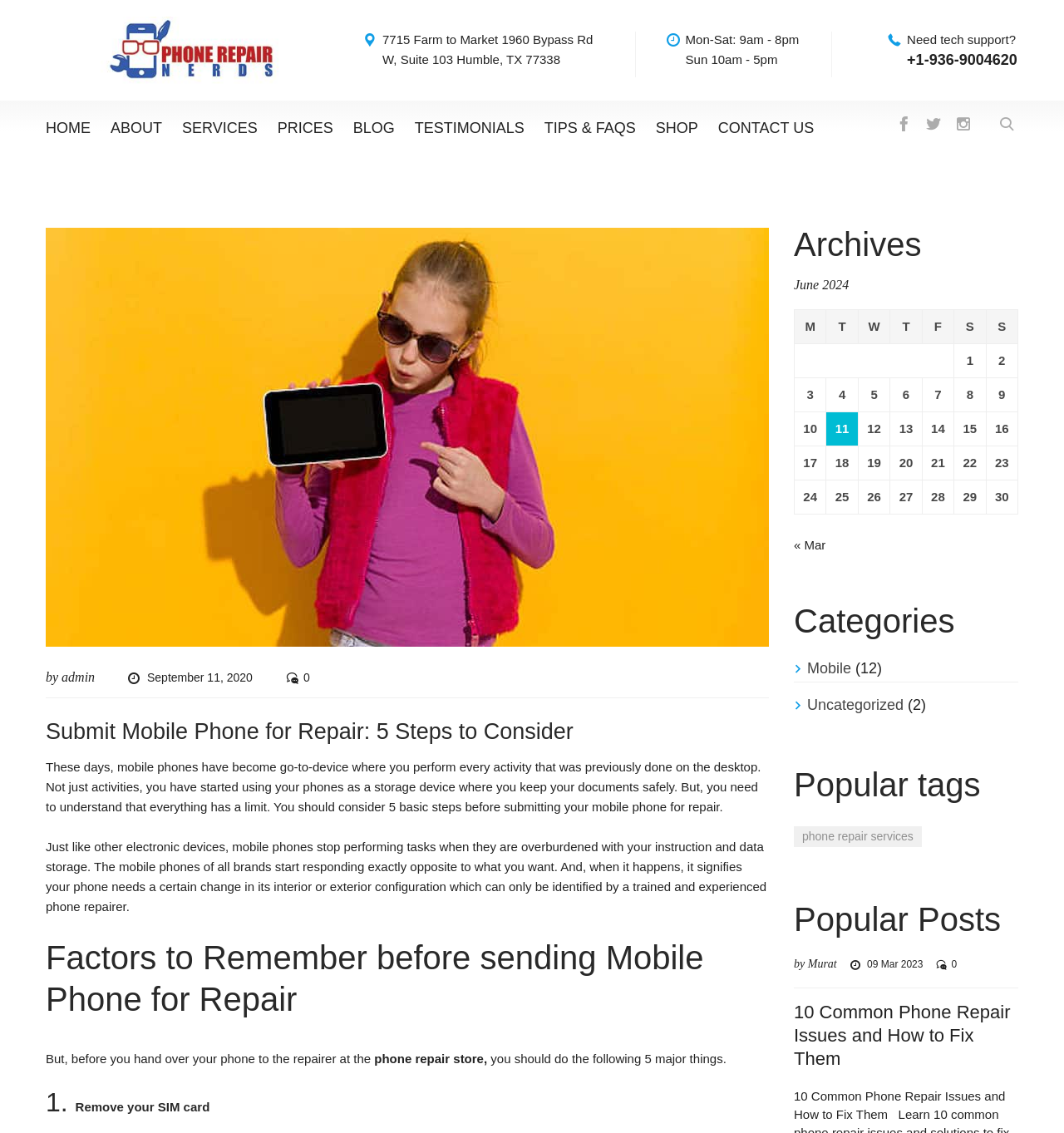Locate the bounding box coordinates of the UI element described by: "Contact Us". Provide the coordinates as four float numbers between 0 and 1, formatted as [left, top, right, bottom].

[0.675, 0.089, 0.765, 0.133]